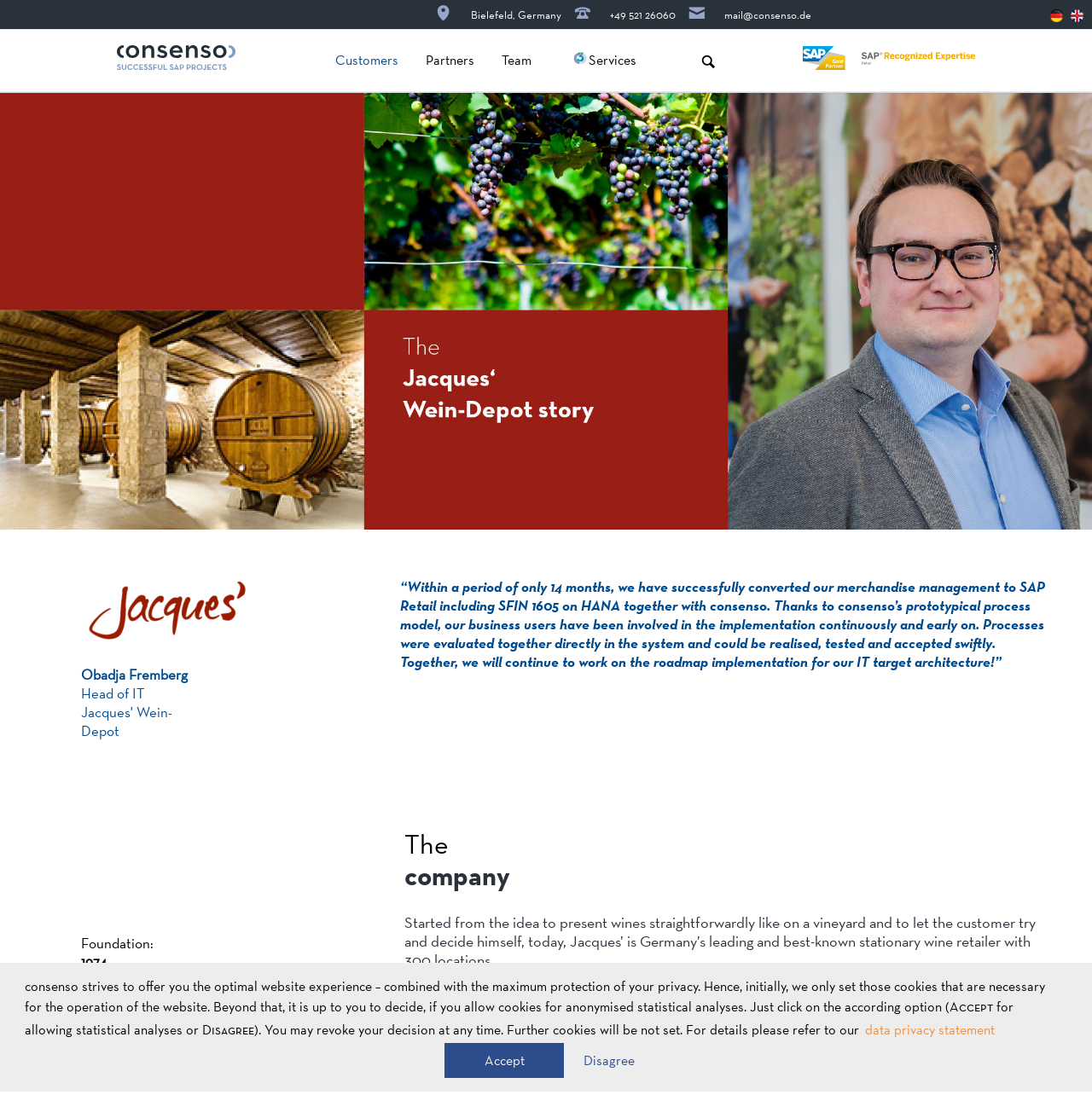Please identify the bounding box coordinates of the clickable element to fulfill the following instruction: "Click the 'Search' button". The coordinates should be four float numbers between 0 and 1, i.e., [left, top, right, bottom].

[0.63, 0.038, 0.667, 0.074]